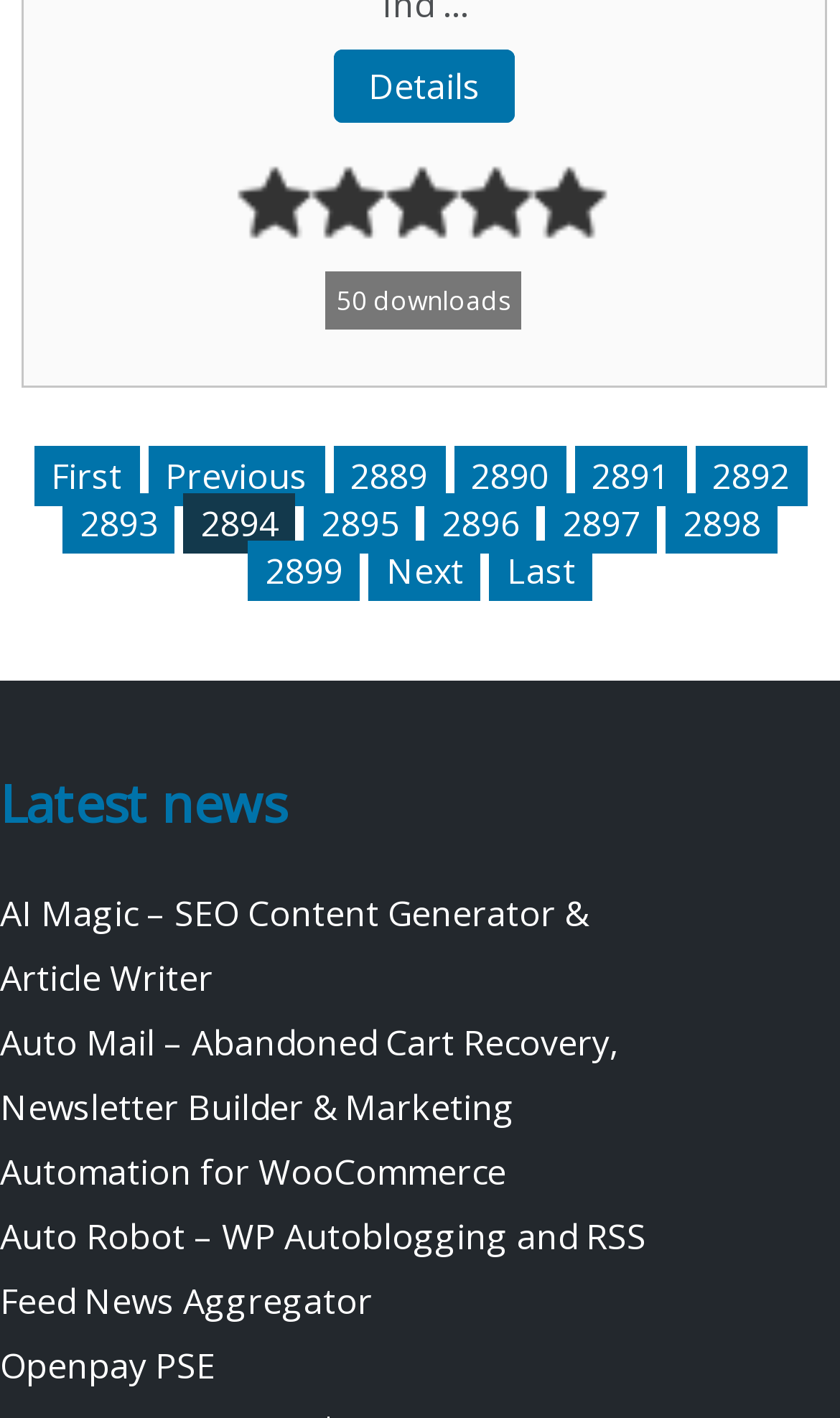Can you identify the bounding box coordinates of the clickable region needed to carry out this instruction: 'view details'? The coordinates should be four float numbers within the range of 0 to 1, stated as [left, top, right, bottom].

[0.397, 0.034, 0.613, 0.086]